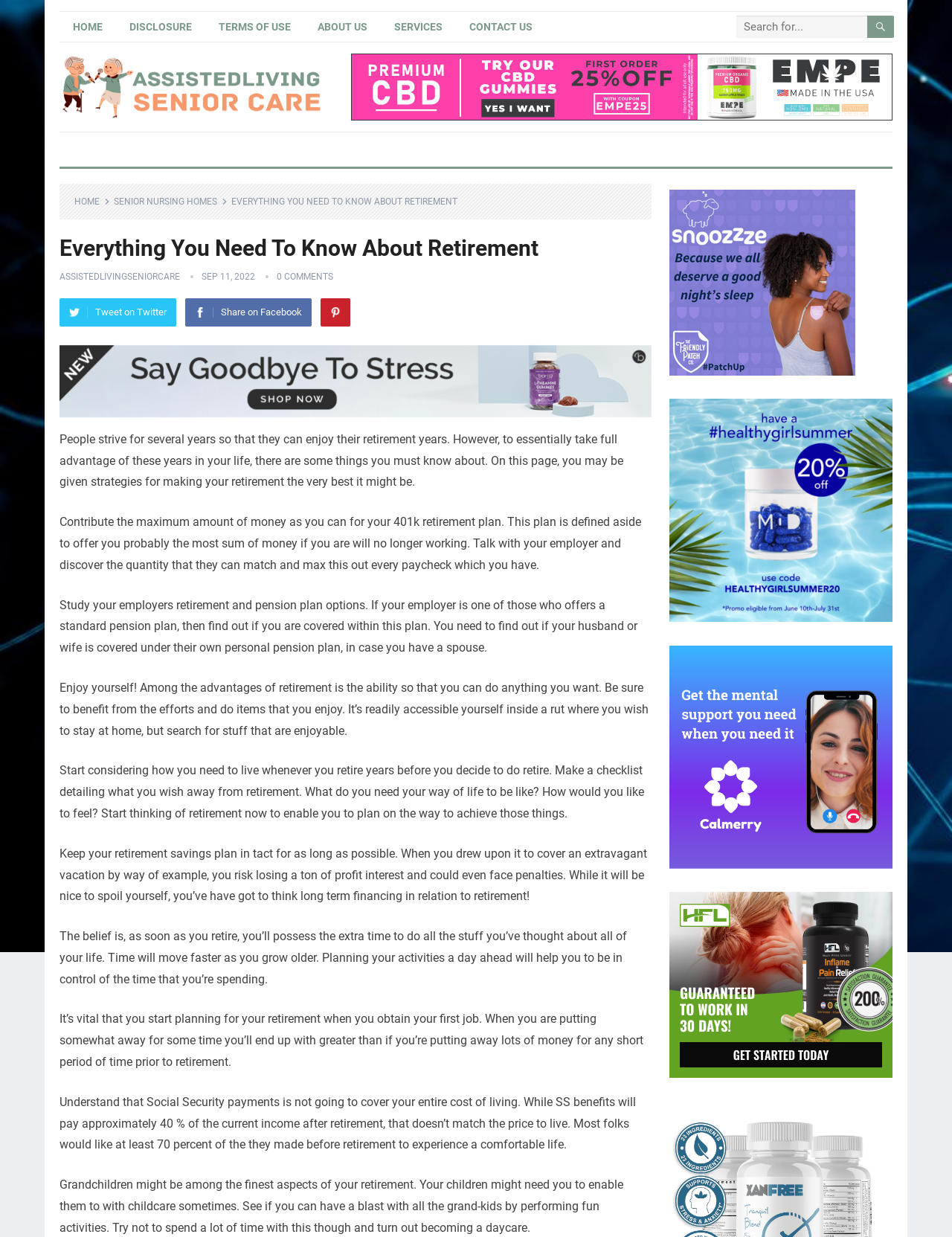Return the bounding box coordinates of the UI element that corresponds to this description: "<img src="https://static.shareasale.com/image/118740/8.png" border="0" />". The coordinates must be given as four float numbers in the range of 0 and 1, [left, top, right, bottom].

[0.703, 0.295, 0.898, 0.306]